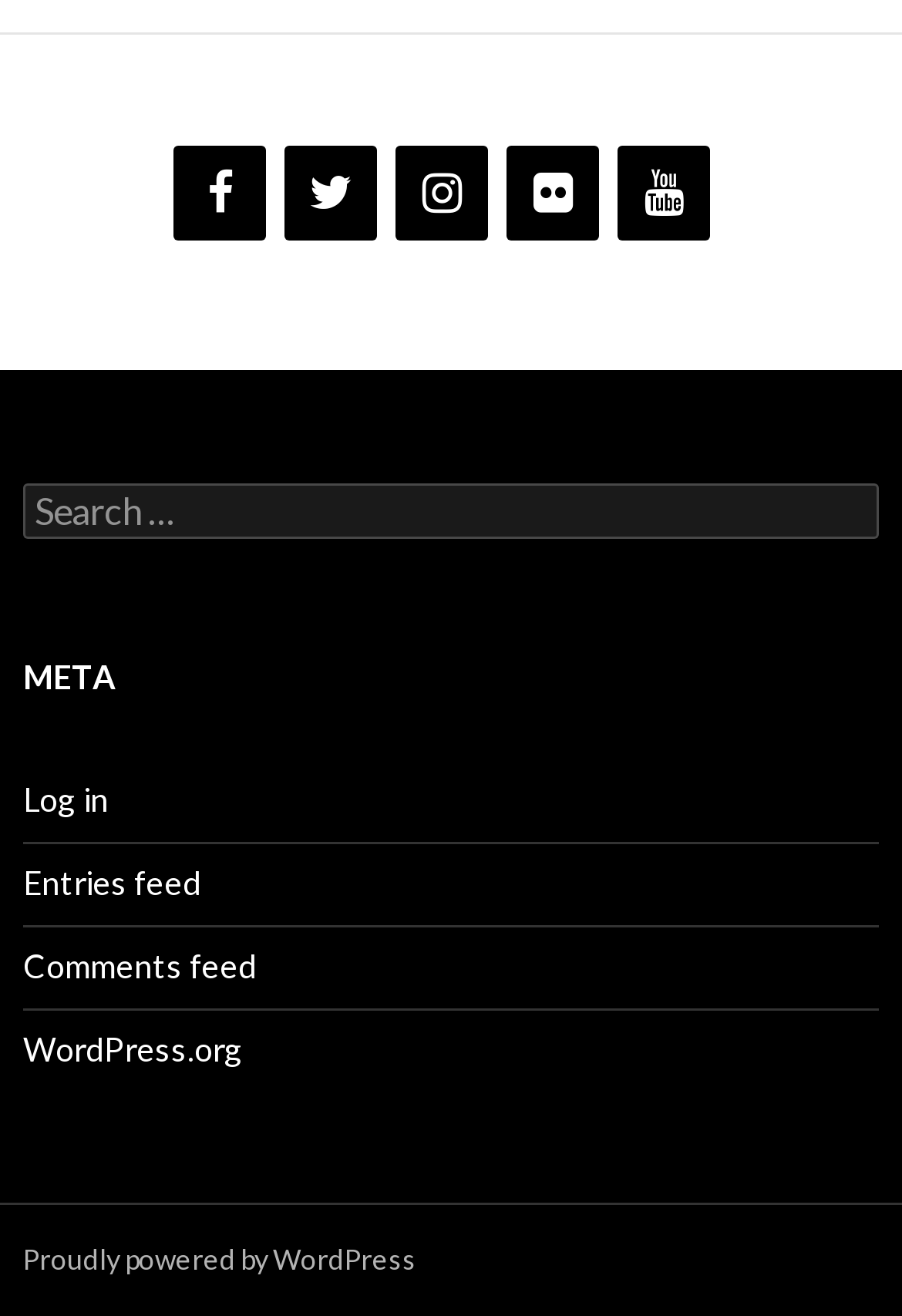Please find the bounding box coordinates of the element that you should click to achieve the following instruction: "Visit Facebook page". The coordinates should be presented as four float numbers between 0 and 1: [left, top, right, bottom].

[0.192, 0.111, 0.295, 0.183]